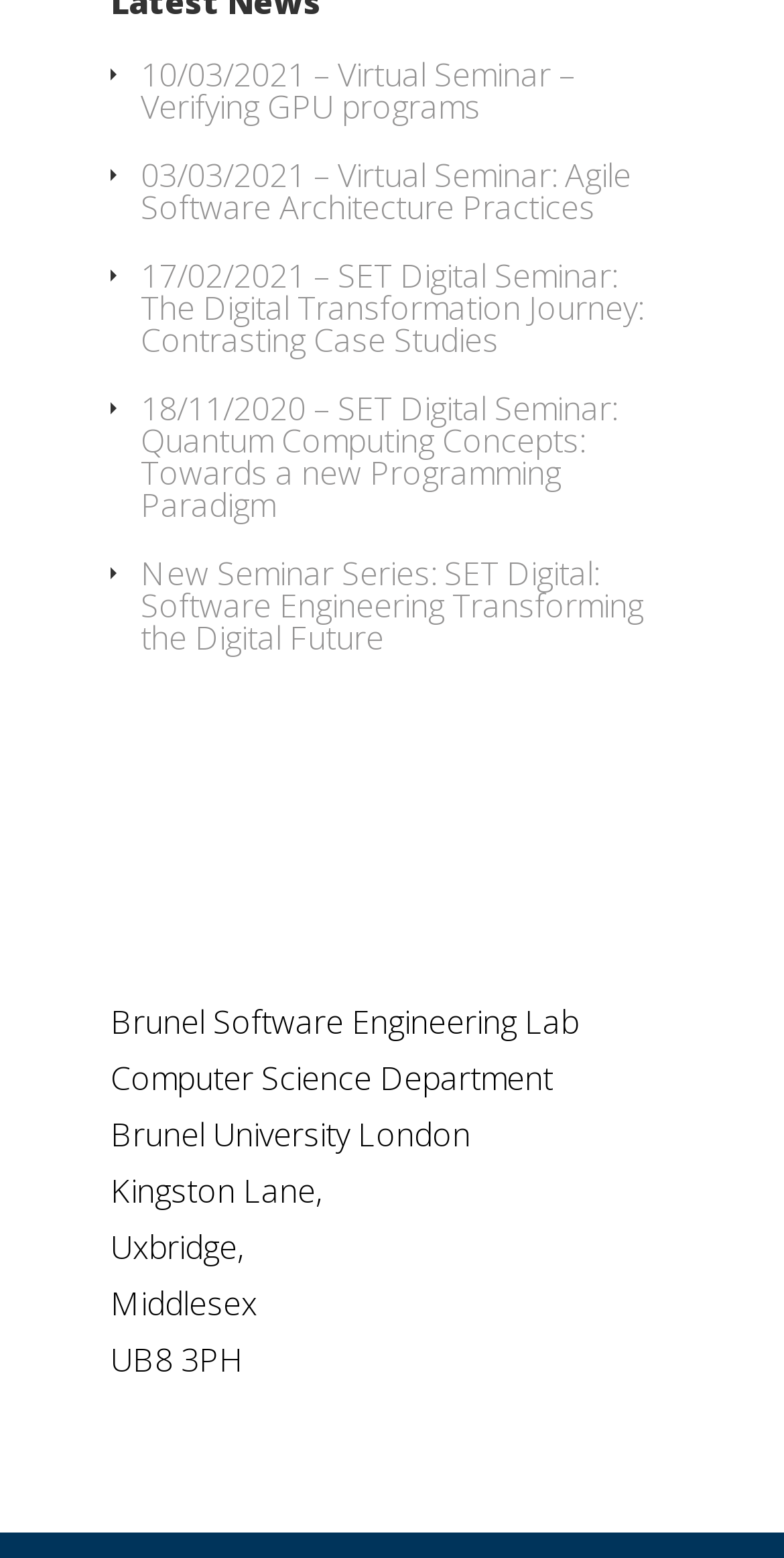What is the postal code of the university?
Please provide a single word or phrase as your answer based on the image.

UB8 3PH